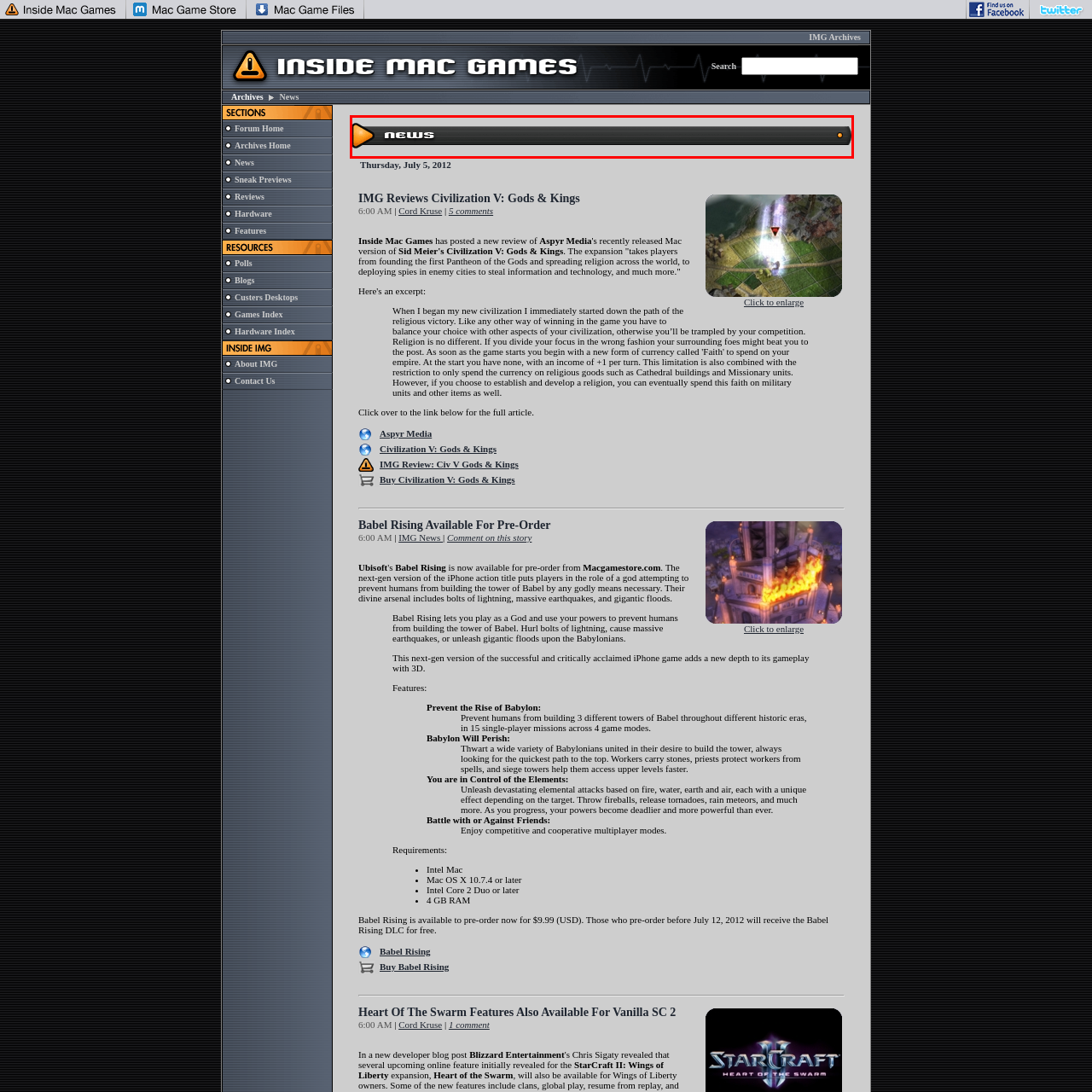What is the purpose of the arrow?  
Inspect the image within the red boundary and offer a detailed explanation grounded in the visual information present in the image.

The caption explains that the orange arrow not only enhances the aesthetic appeal of the navigation interface but also invites users to explore the latest updates and information available in the designated news section.